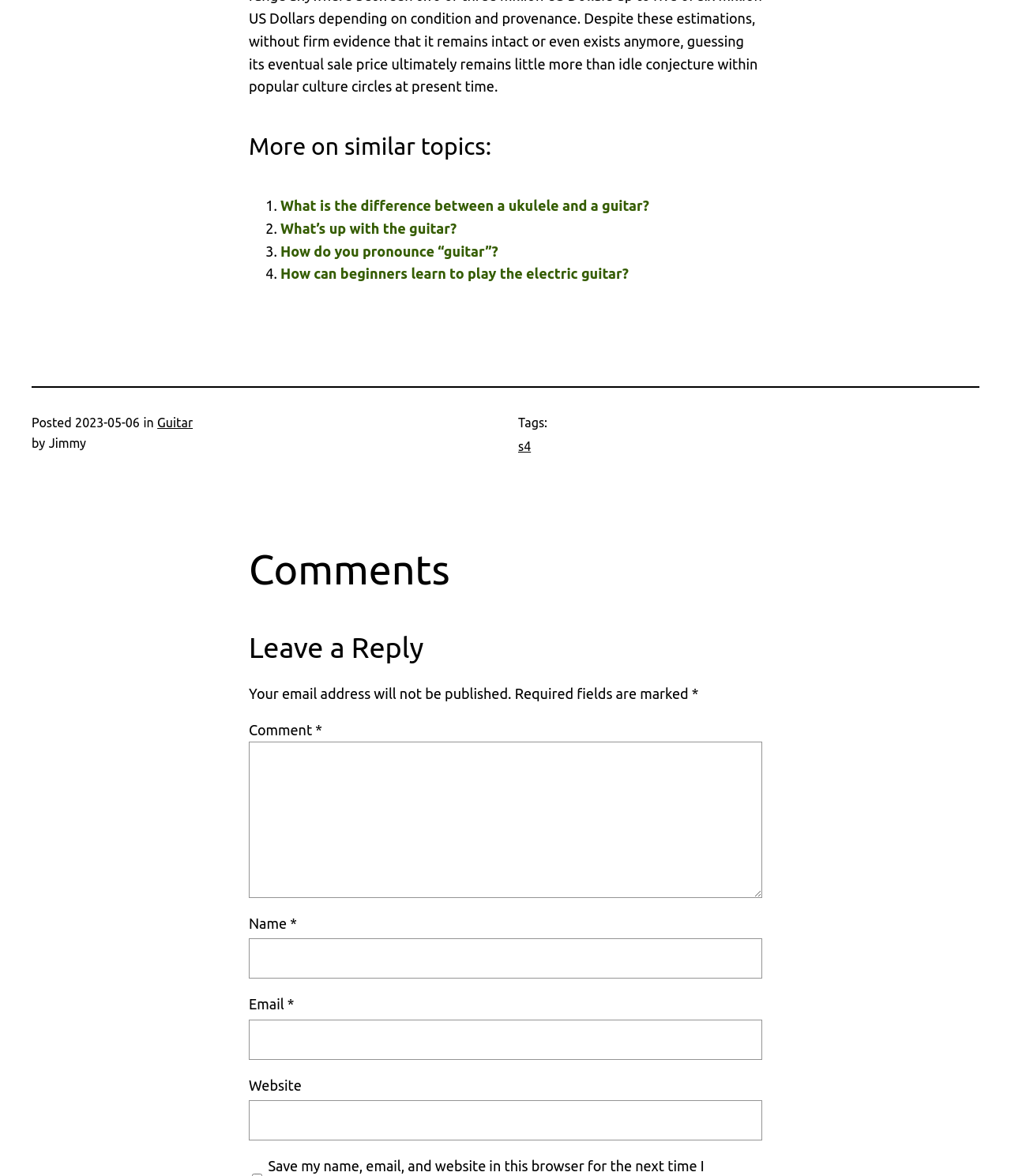How many links are related to similar topics?
Look at the screenshot and respond with a single word or phrase.

Four